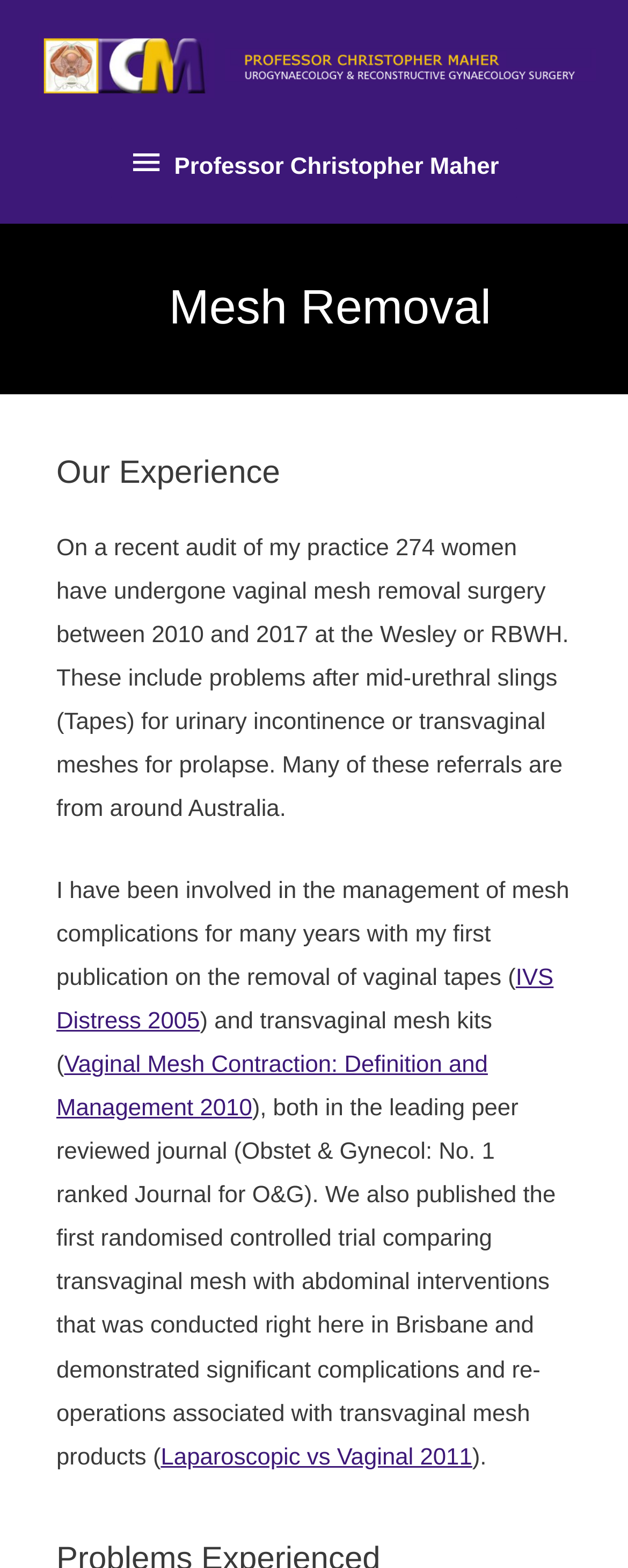Generate a thorough description of the webpage.

The webpage is about Mesh Removal, with a prominent link at the top of the page. Below the link, there is a button with the name "Professor Christopher Maher" that expands to reveal a menu. 

To the right of the button, there are two headings, "Mesh Removal" and "Our Experience", stacked vertically. Below these headings, there is a block of text that describes the experience of the practice in performing vaginal mesh removal surgery, including the number of women who have undergone the procedure and the types of complications that have been managed. 

The text is divided into paragraphs, with links to publications scattered throughout, including "IVS Distress 2005", "Vaginal Mesh Contraction: Definition and Management 2010", and "Laparoscopic vs Vaginal 2011". These links are positioned inline with the text, with some of them appearing in the middle of sentences.